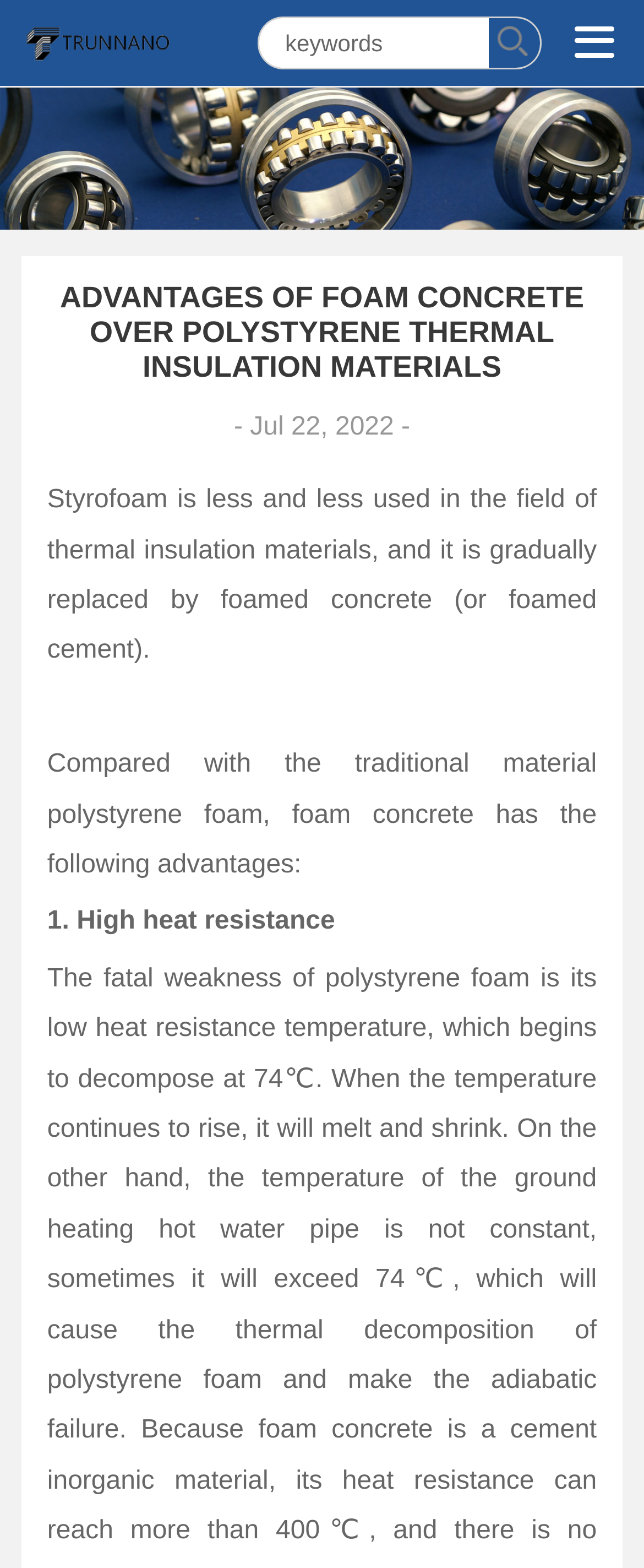Determine the bounding box coordinates in the format (top-left x, top-left y, bottom-right x, bottom-right y). Ensure all values are floating point numbers between 0 and 1. Identify the bounding box of the UI element described by: name="keyword" placeholder="keywords"

[0.4, 0.011, 0.76, 0.044]